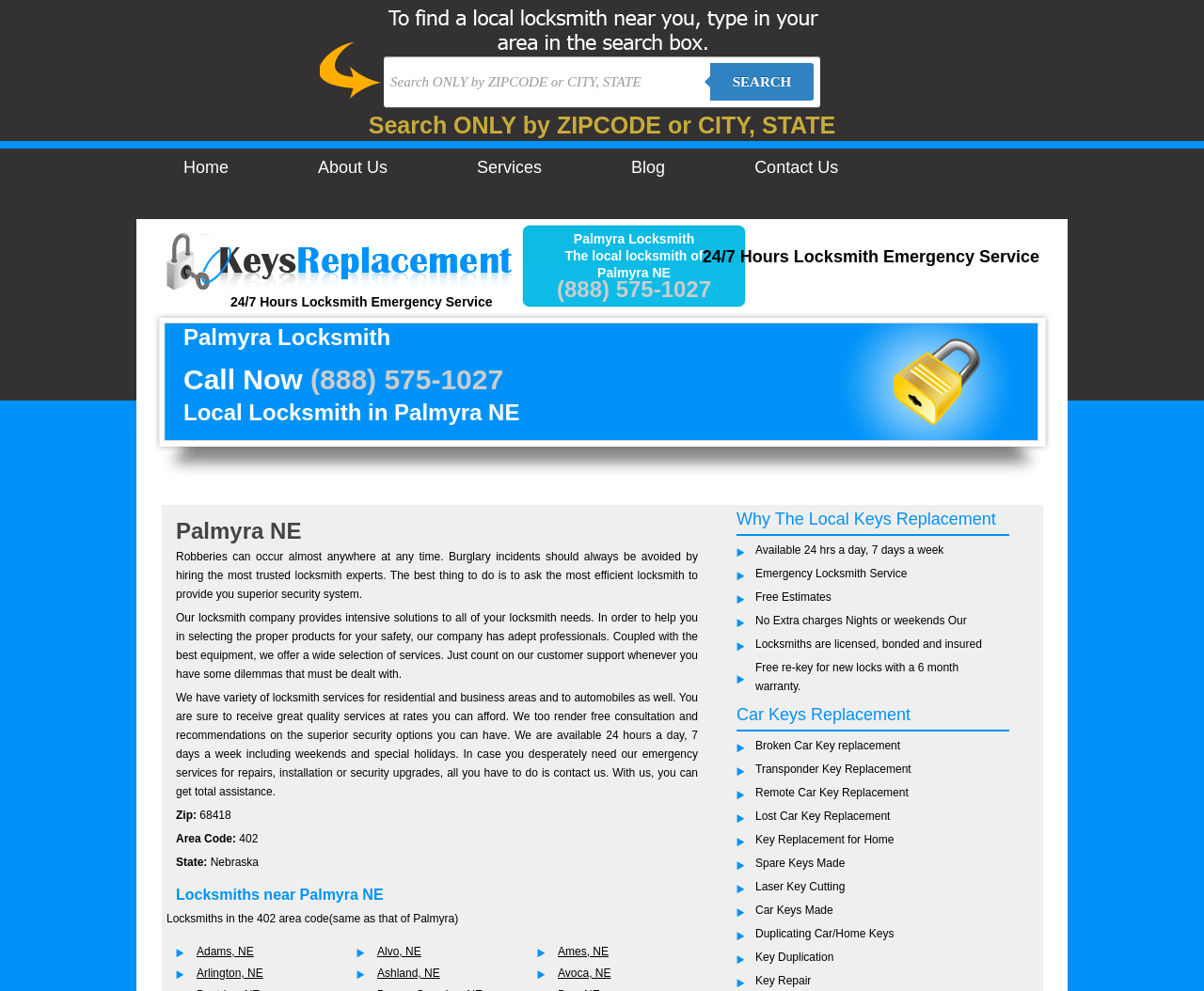Identify the bounding box coordinates necessary to click and complete the given instruction: "Learn more about Car Keys Replacement".

[0.612, 0.712, 0.756, 0.731]